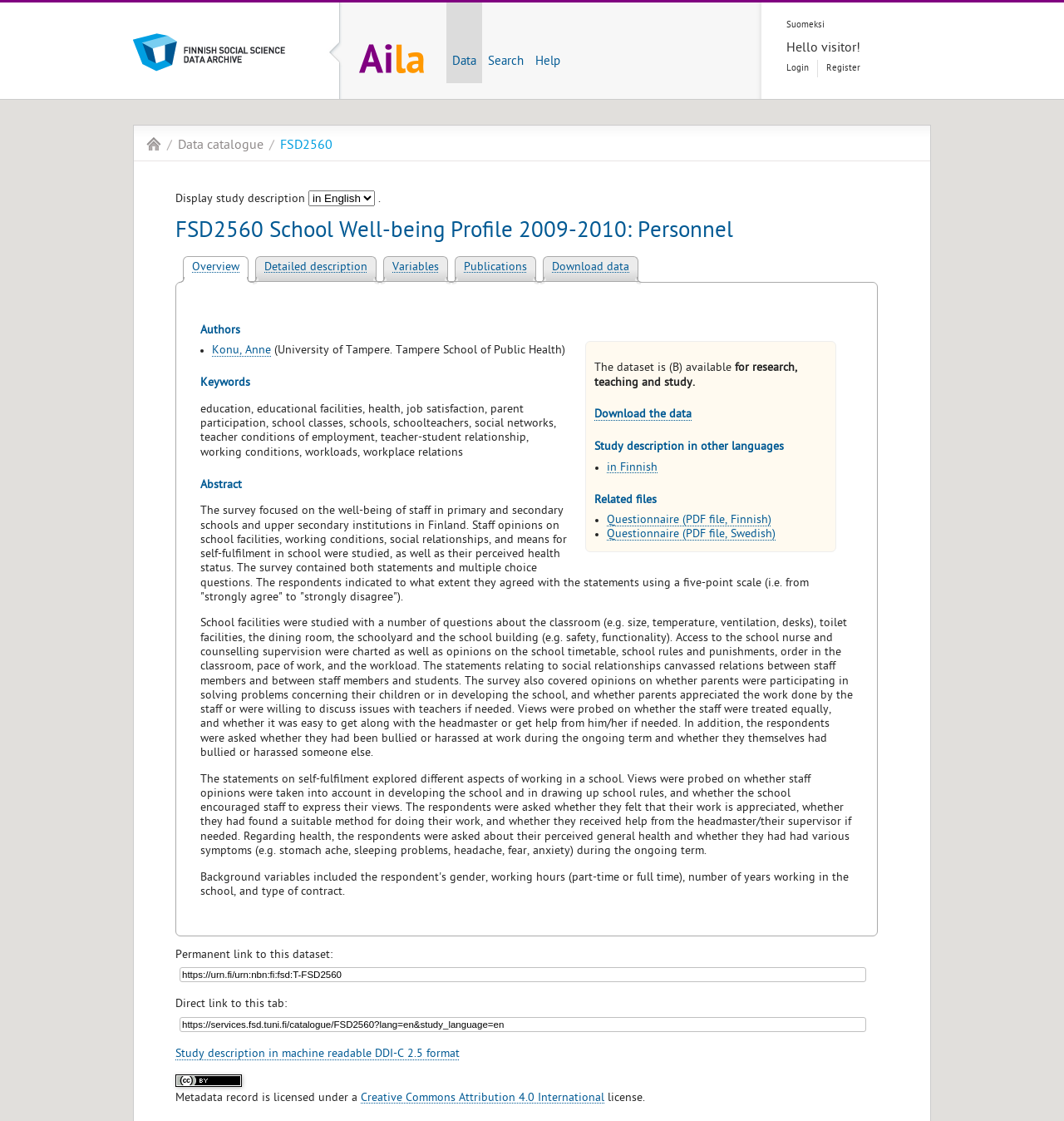Find the bounding box coordinates of the element I should click to carry out the following instruction: "View the study description in Finnish".

[0.57, 0.412, 0.618, 0.424]